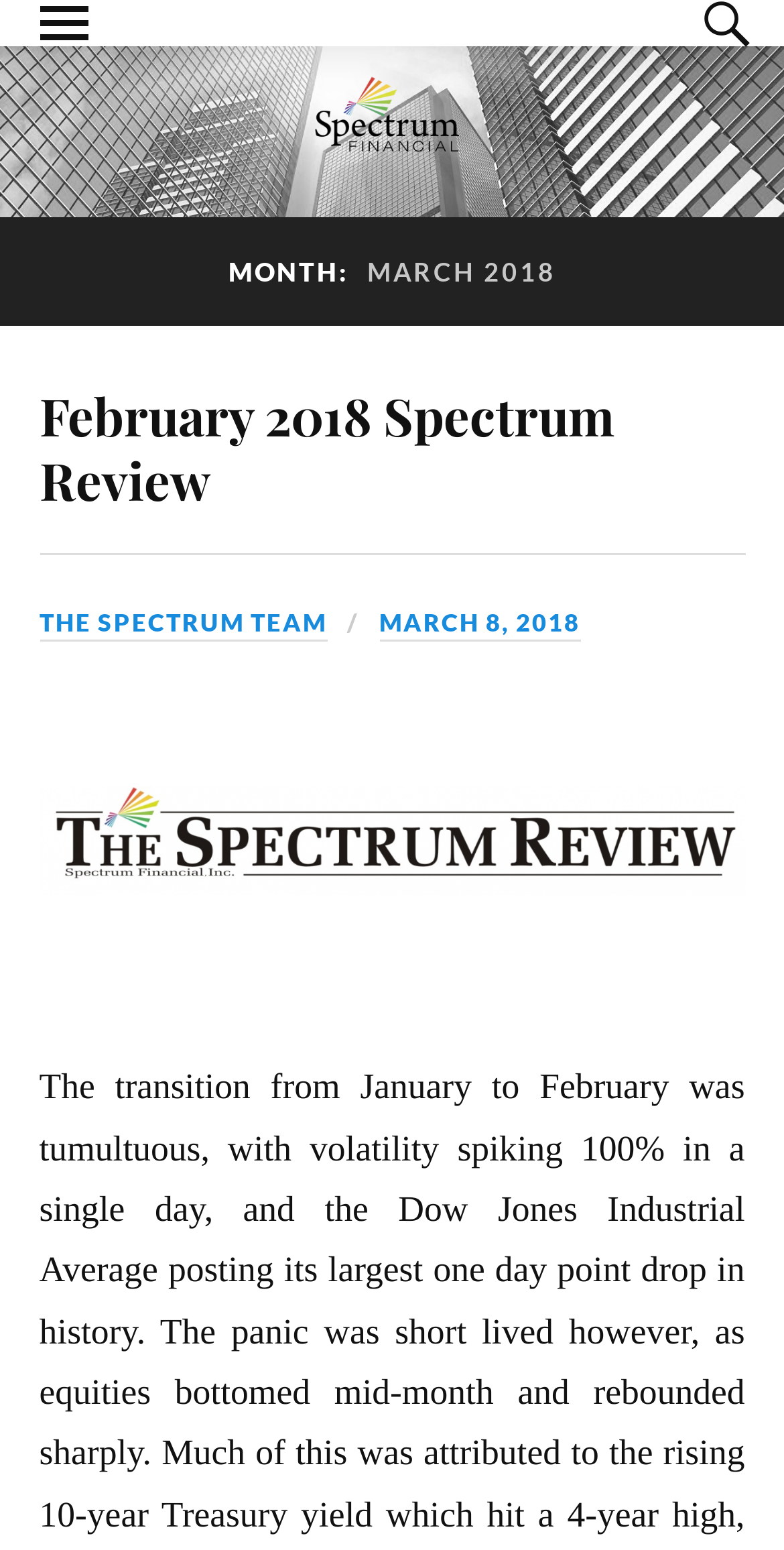How many links are there on the webpage?
From the screenshot, provide a brief answer in one word or phrase.

4